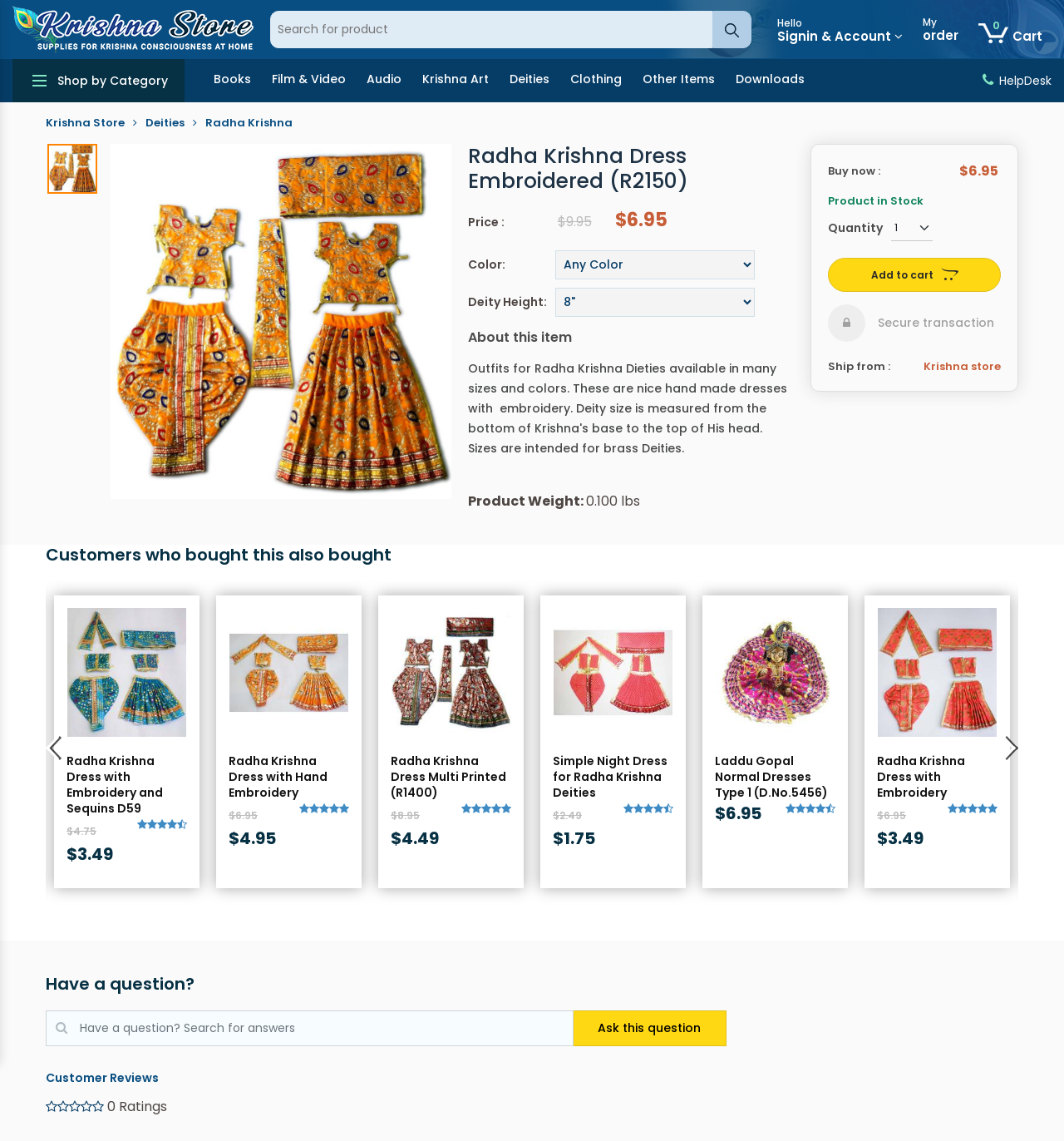What is the weight of the Radha Krishna Dress Embroidered?
Using the information from the image, answer the question thoroughly.

The weight of the Radha Krishna Dress Embroidered can be found in the product description section, where it says 'Product Weight:' followed by '0.100 lbs'.